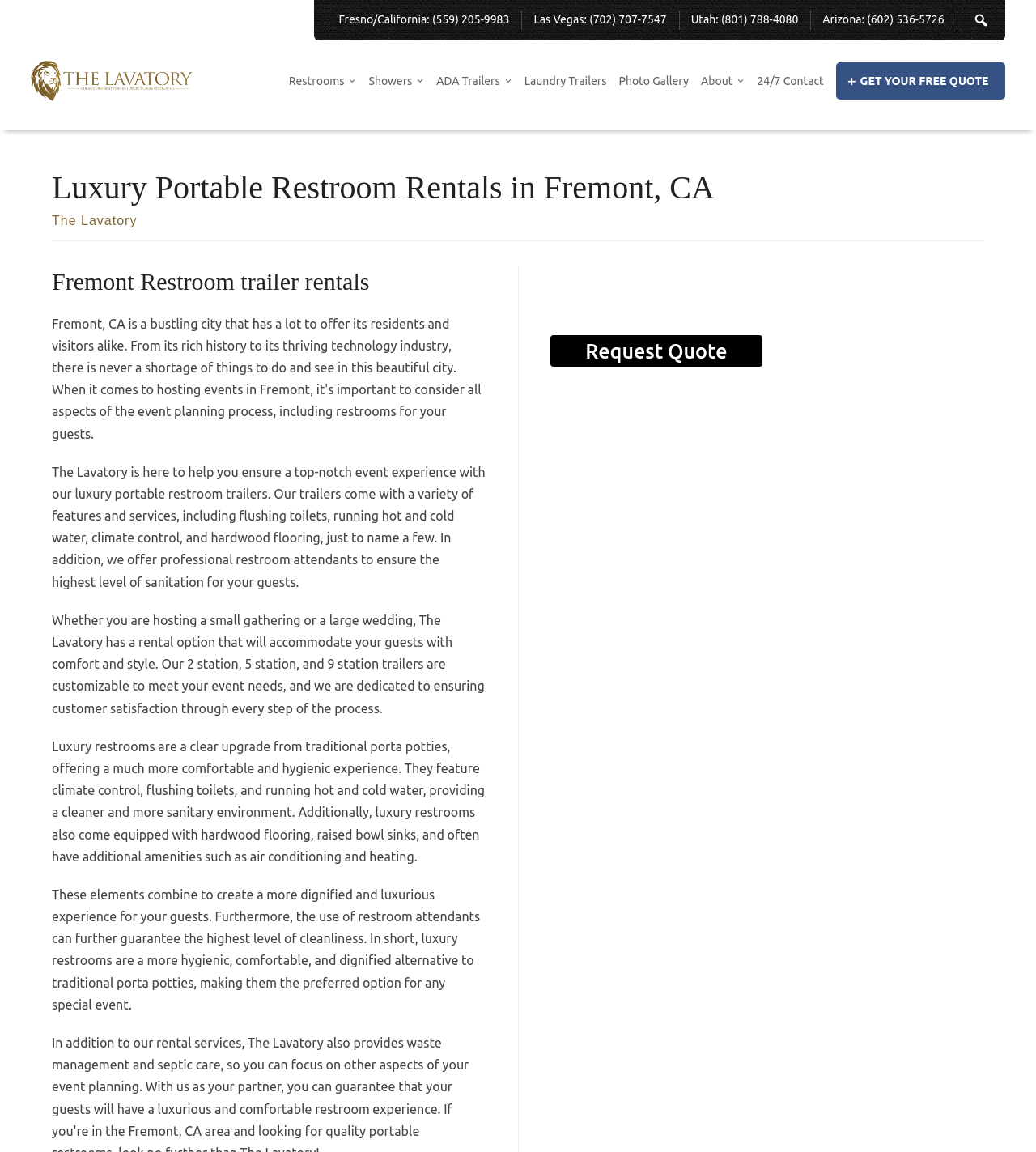Given the description "Restrooms", provide the bounding box coordinates of the corresponding UI element.

[0.279, 0.065, 0.352, 0.075]